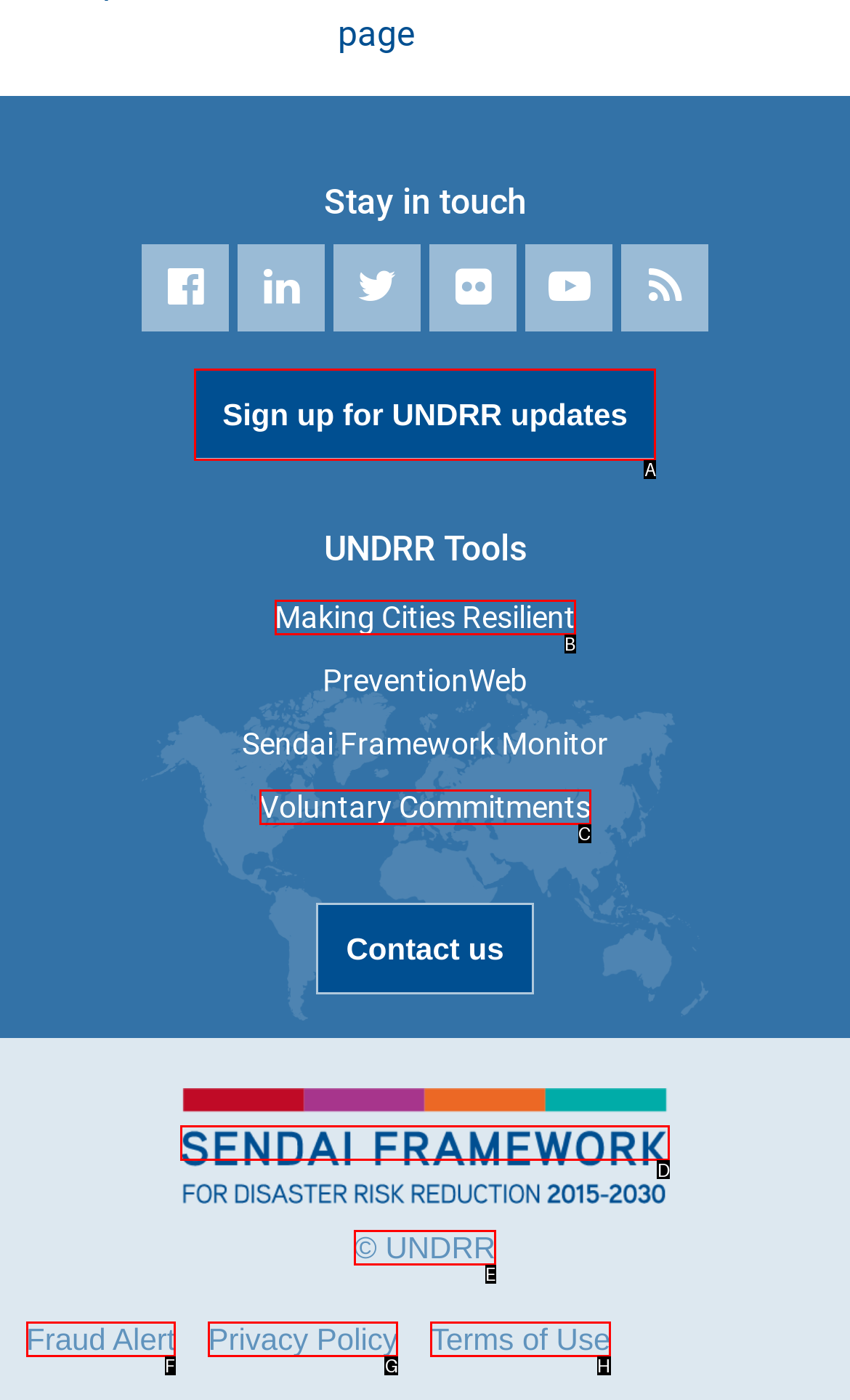From the given choices, indicate the option that best matches: Sign up for UNDRR updates
State the letter of the chosen option directly.

A